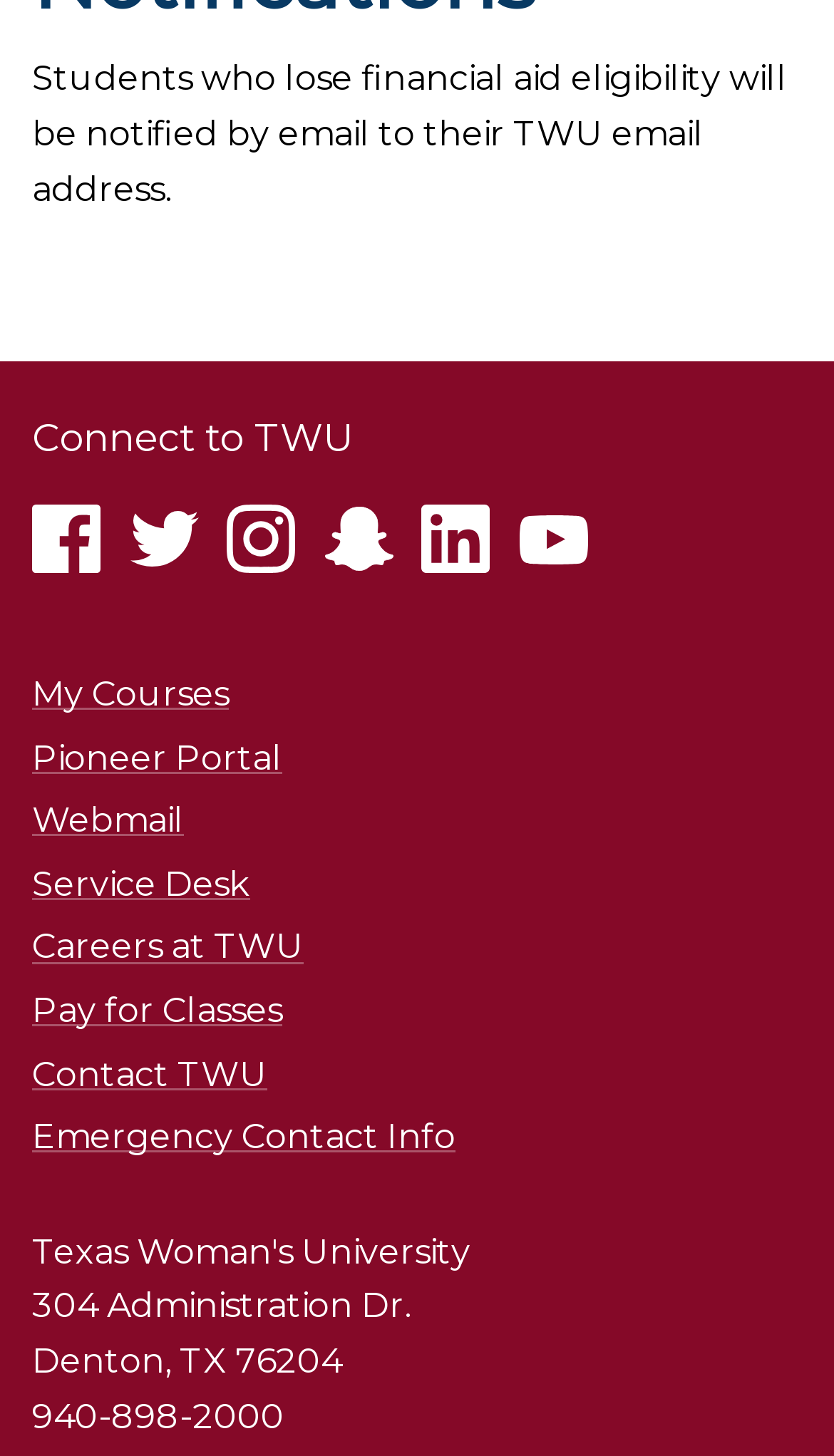Pinpoint the bounding box coordinates of the element that must be clicked to accomplish the following instruction: "View TWU's Facebook account". The coordinates should be in the format of four float numbers between 0 and 1, i.e., [left, top, right, bottom].

[0.038, 0.347, 0.145, 0.399]